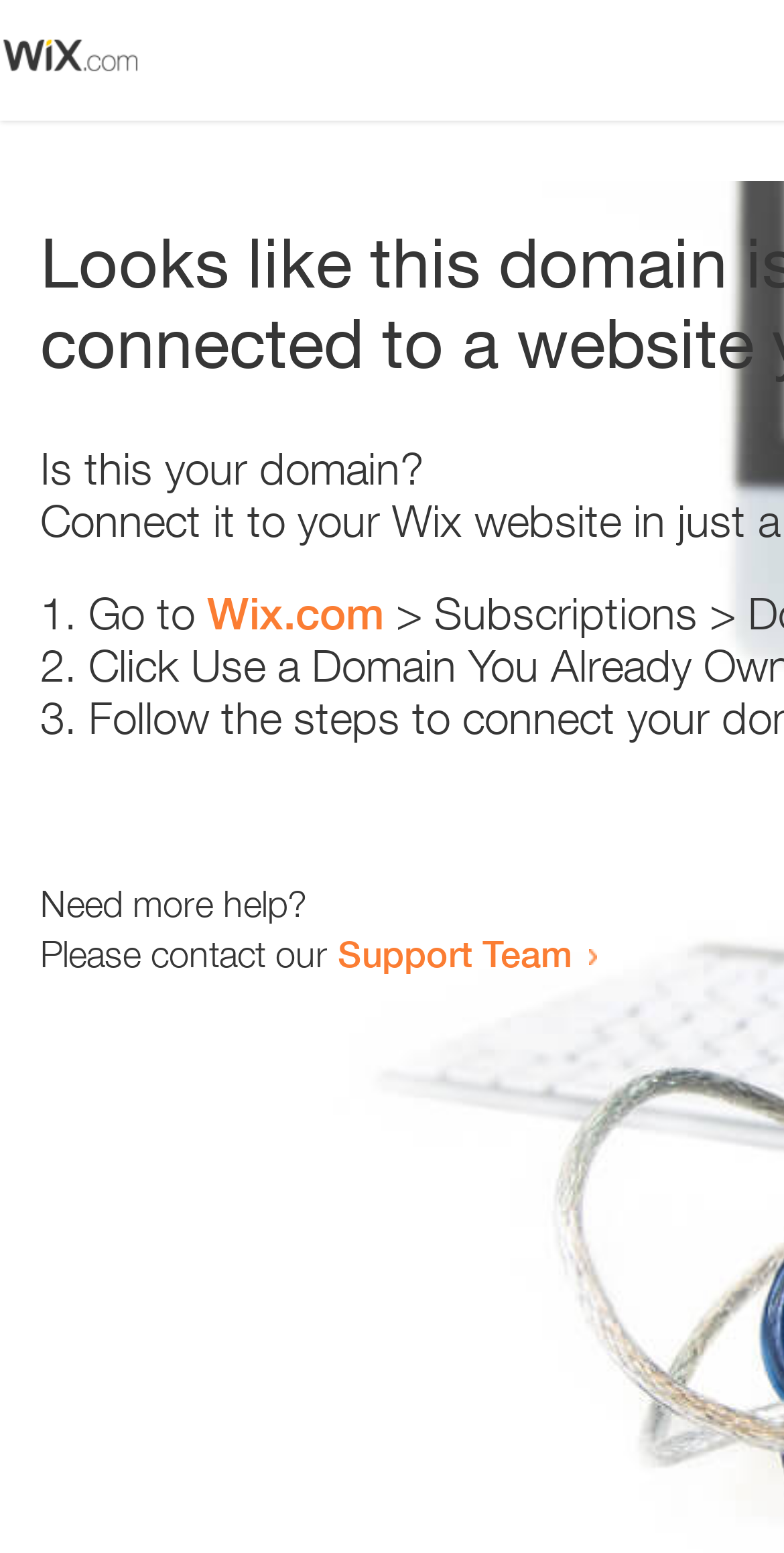Respond to the question with just a single word or phrase: 
How many text elements are present?

5